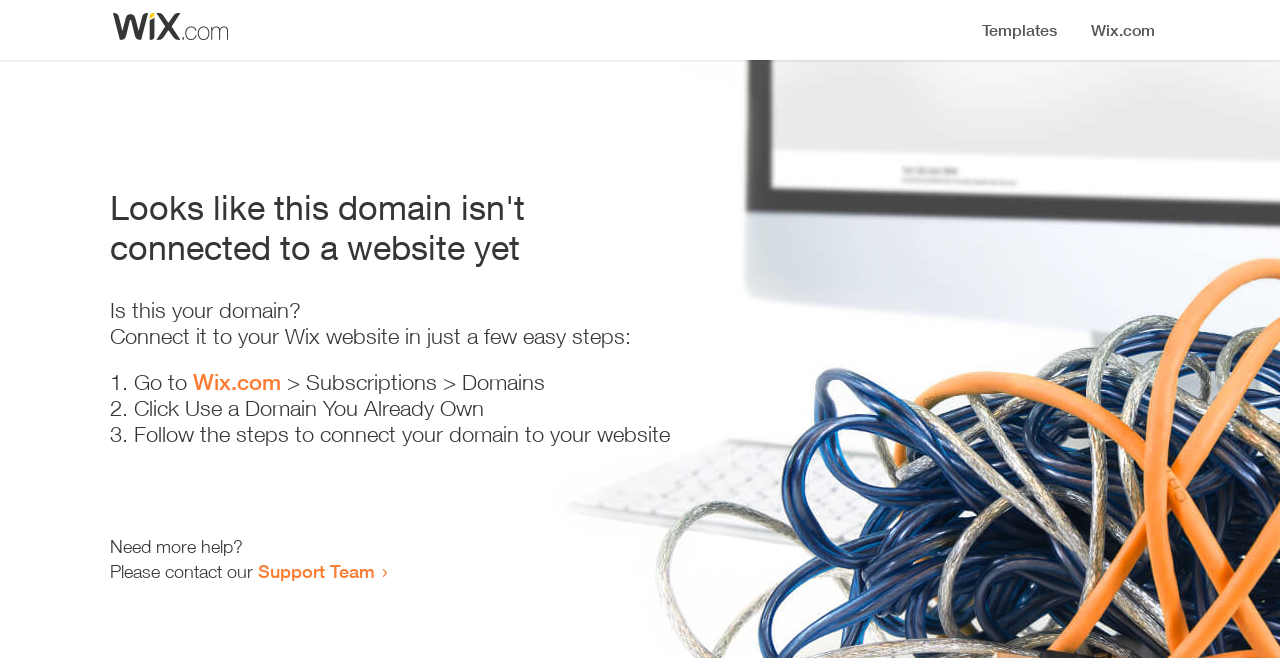Based on the element description: "Support Team", identify the bounding box coordinates for this UI element. The coordinates must be four float numbers between 0 and 1, listed as [left, top, right, bottom].

[0.202, 0.851, 0.293, 0.884]